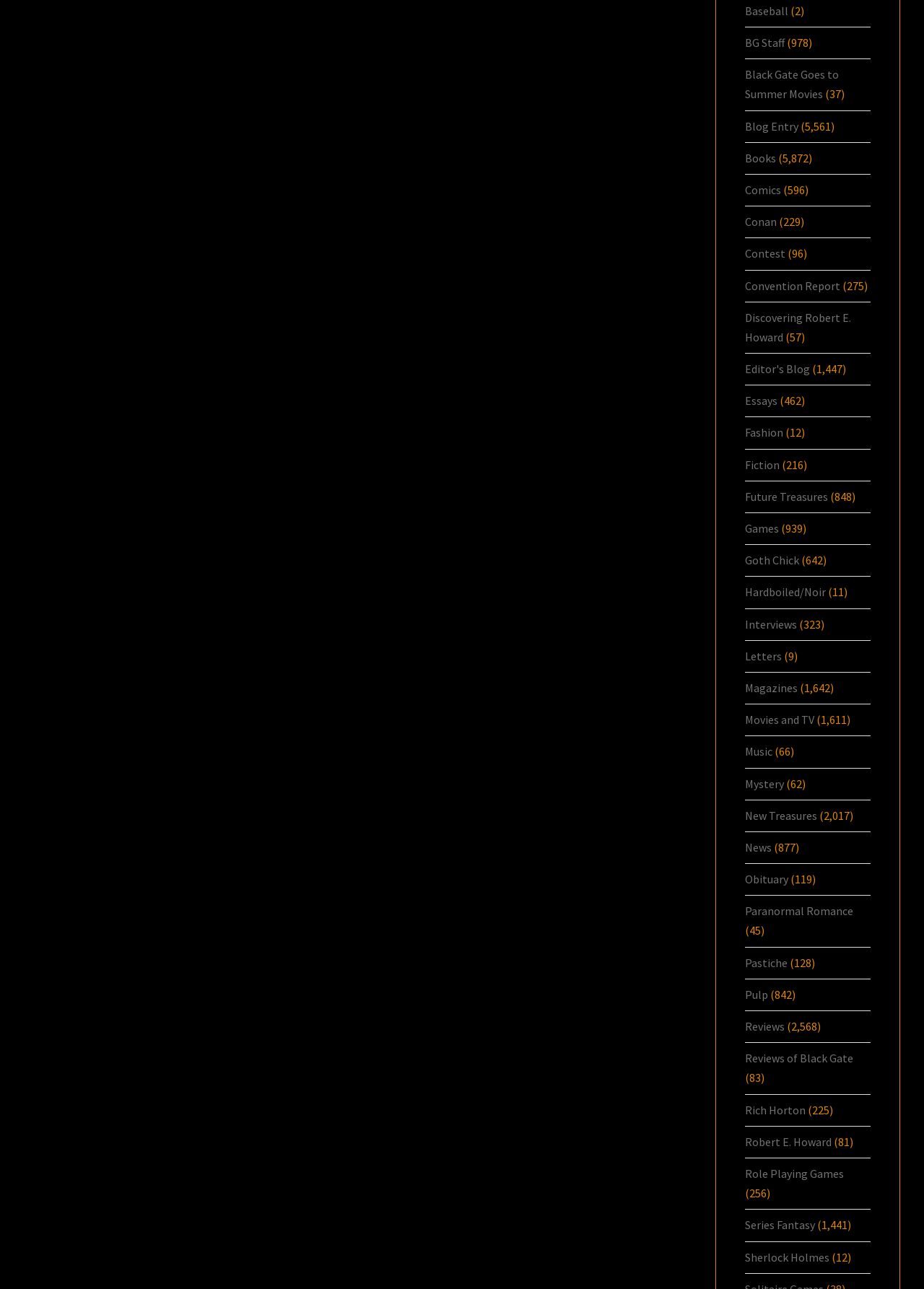Locate the bounding box coordinates of the segment that needs to be clicked to meet this instruction: "Visit the 'Black Gate Goes to Summer Movies' page".

[0.806, 0.052, 0.908, 0.079]